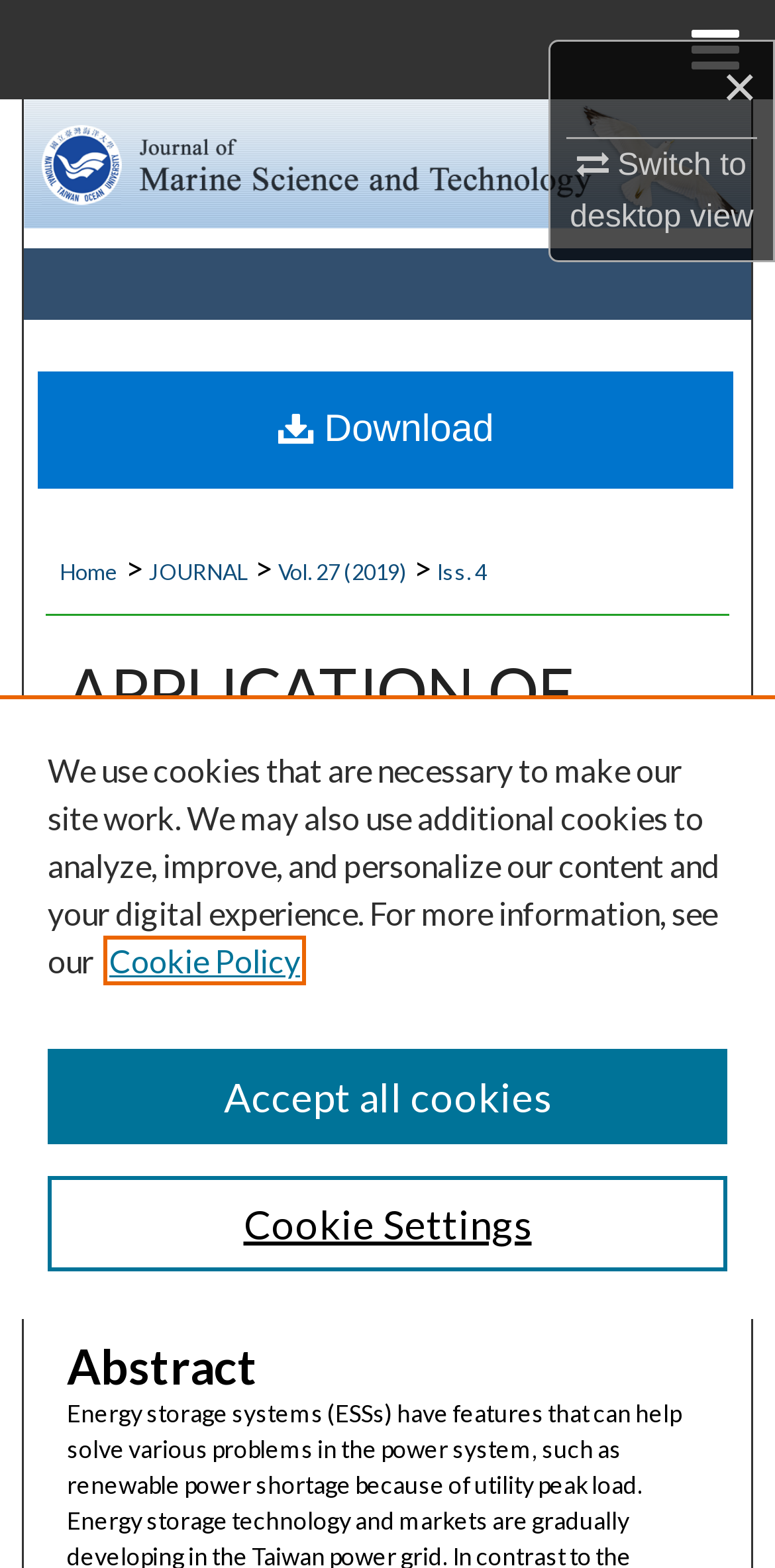Describe all the visual and textual components of the webpage comprehensively.

The webpage appears to be a research article titled "APPLICATION OF LITHIUM-ION BATTERIES IN ENERGY STORAGE SYSTEMS" by Yi-Kuan Ke. At the top right corner, there are several links, including "×", "Switch to desktop view", and "≡ Menu". Below these links, there is a hidden menu with options such as "Home", "Search", "Browse Collections", "My Account", "About", and "DC Network Digital Commons Network™".

On the left side of the page, there is a link to "Journal of Marine Science and Technology" with an accompanying image of the journal's logo. Below this link, there is a breadcrumb navigation menu showing the path "Home > JOURNAL > Vol. 27 (2019) > Iss. 4".

The main content of the page is divided into sections, including the title, authors, abstract, and a download link. The title section has a link to the article title, and the authors section lists the author's name and affiliation, with an option to "Follow" them. The abstract section provides a brief summary of the article.

At the bottom of the page, there is a cookie banner with a privacy alert dialog. The dialog explains the website's cookie policy and provides options to customize cookie settings or accept all cookies.